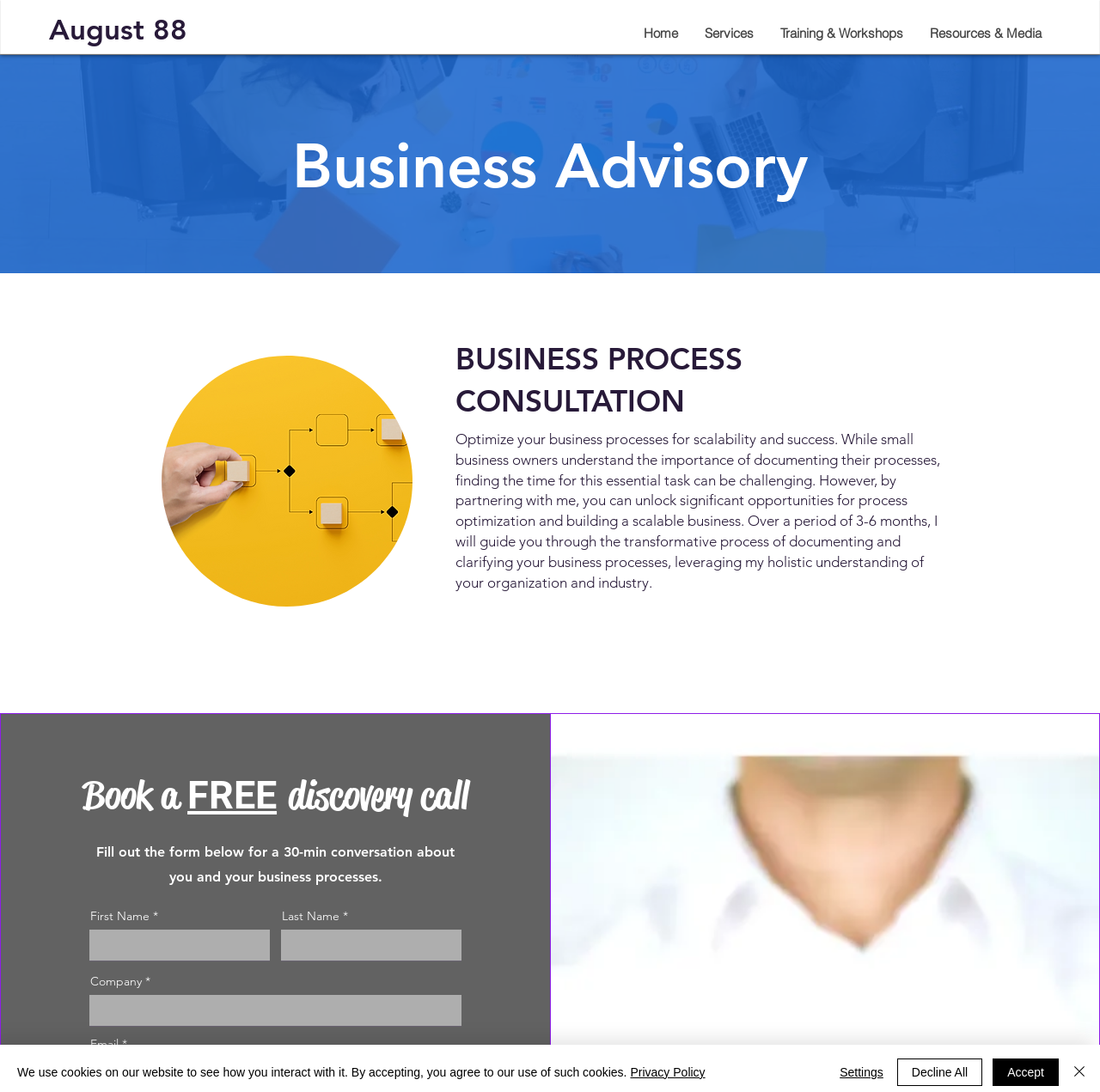What is the purpose of the discovery call?
Provide a one-word or short-phrase answer based on the image.

30-min conversation about business processes